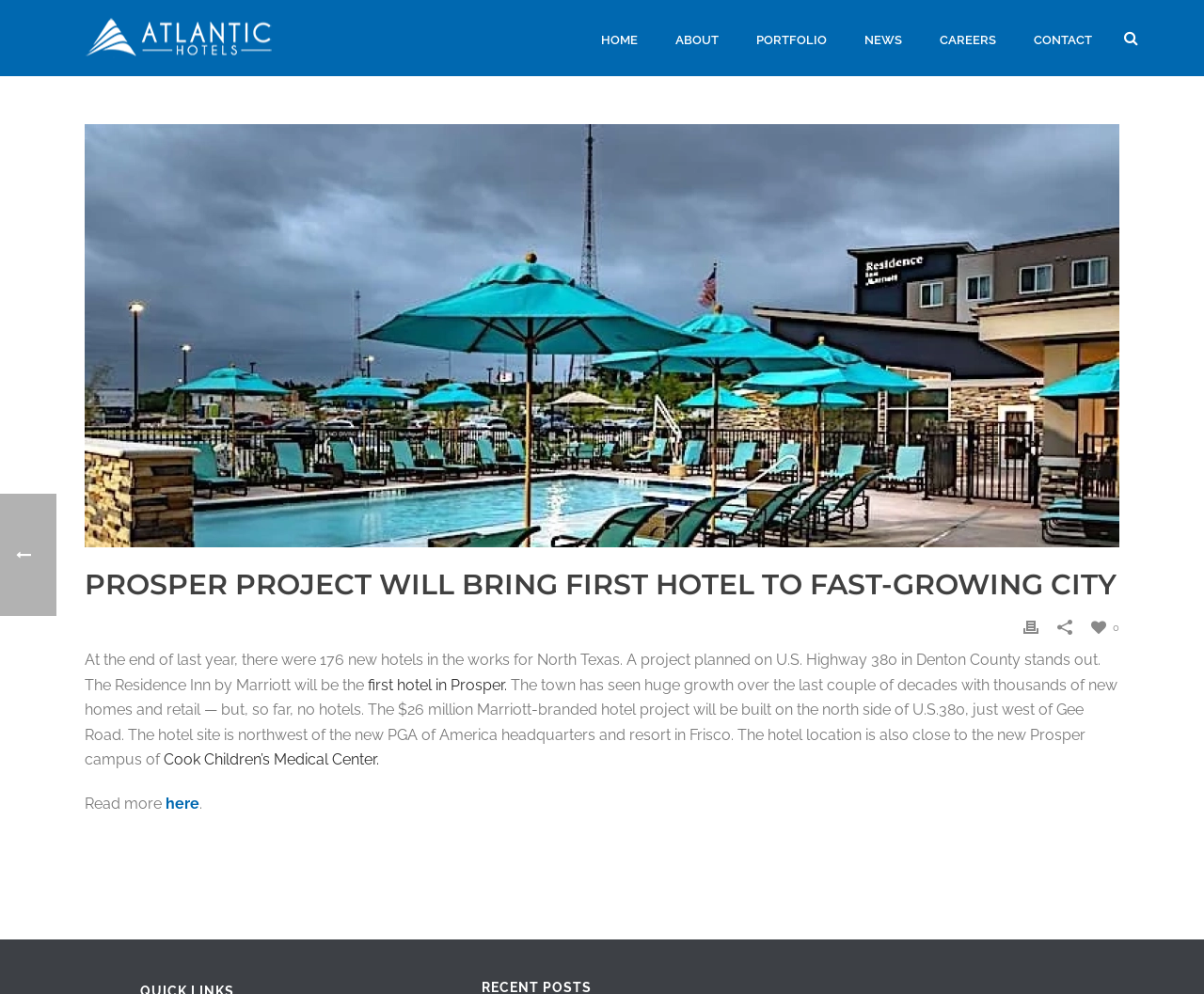Locate the bounding box coordinates of the element I should click to achieve the following instruction: "read more about the Prosper project".

[0.07, 0.799, 0.138, 0.817]